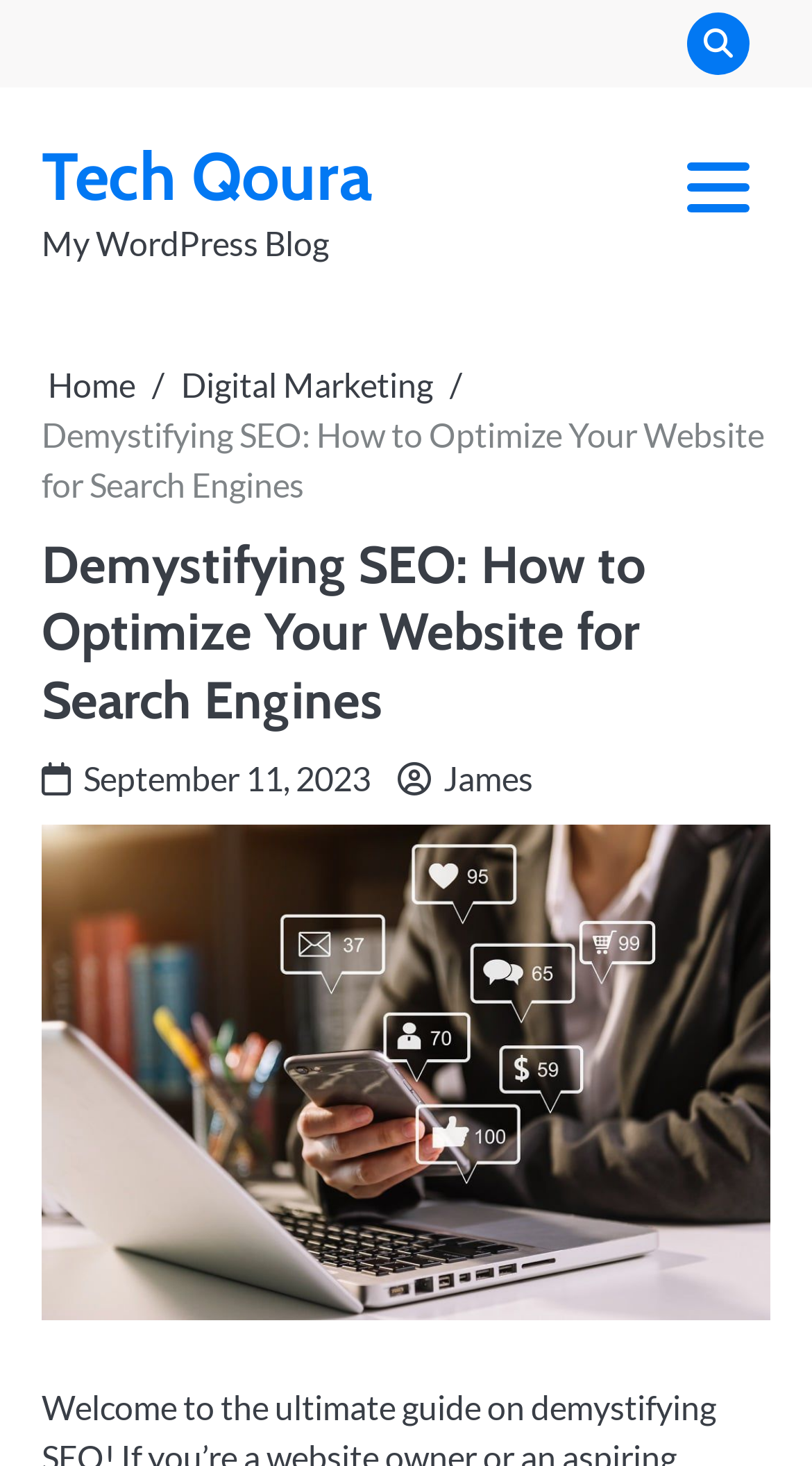Given the element description, predict the bounding box coordinates in the format (top-left x, top-left y, bottom-right x, bottom-right y). Make sure all values are between 0 and 1. Here is the element description: Home

[0.059, 0.249, 0.167, 0.276]